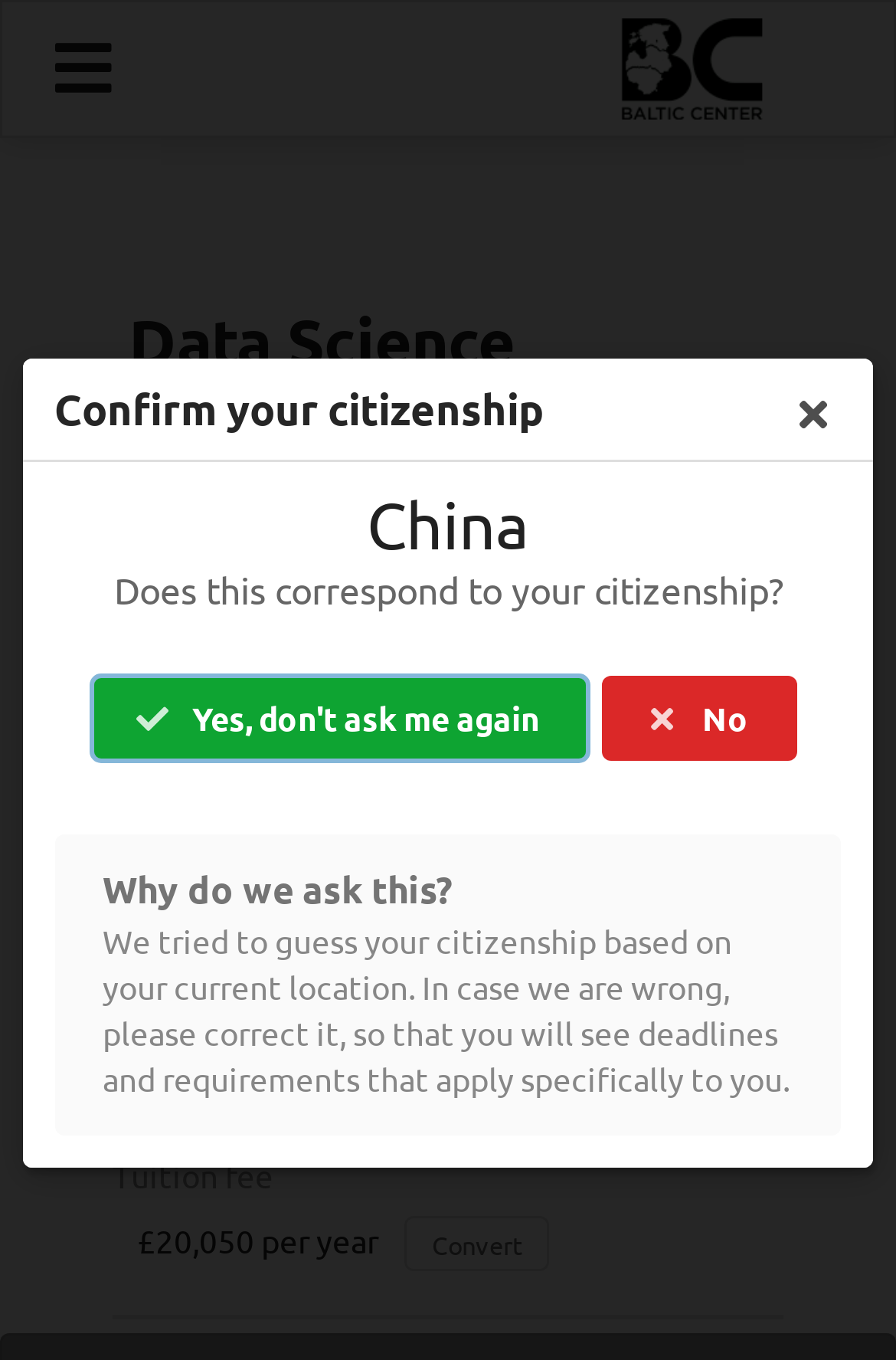Answer the question in a single word or phrase:
How many tables are on the webpage?

2